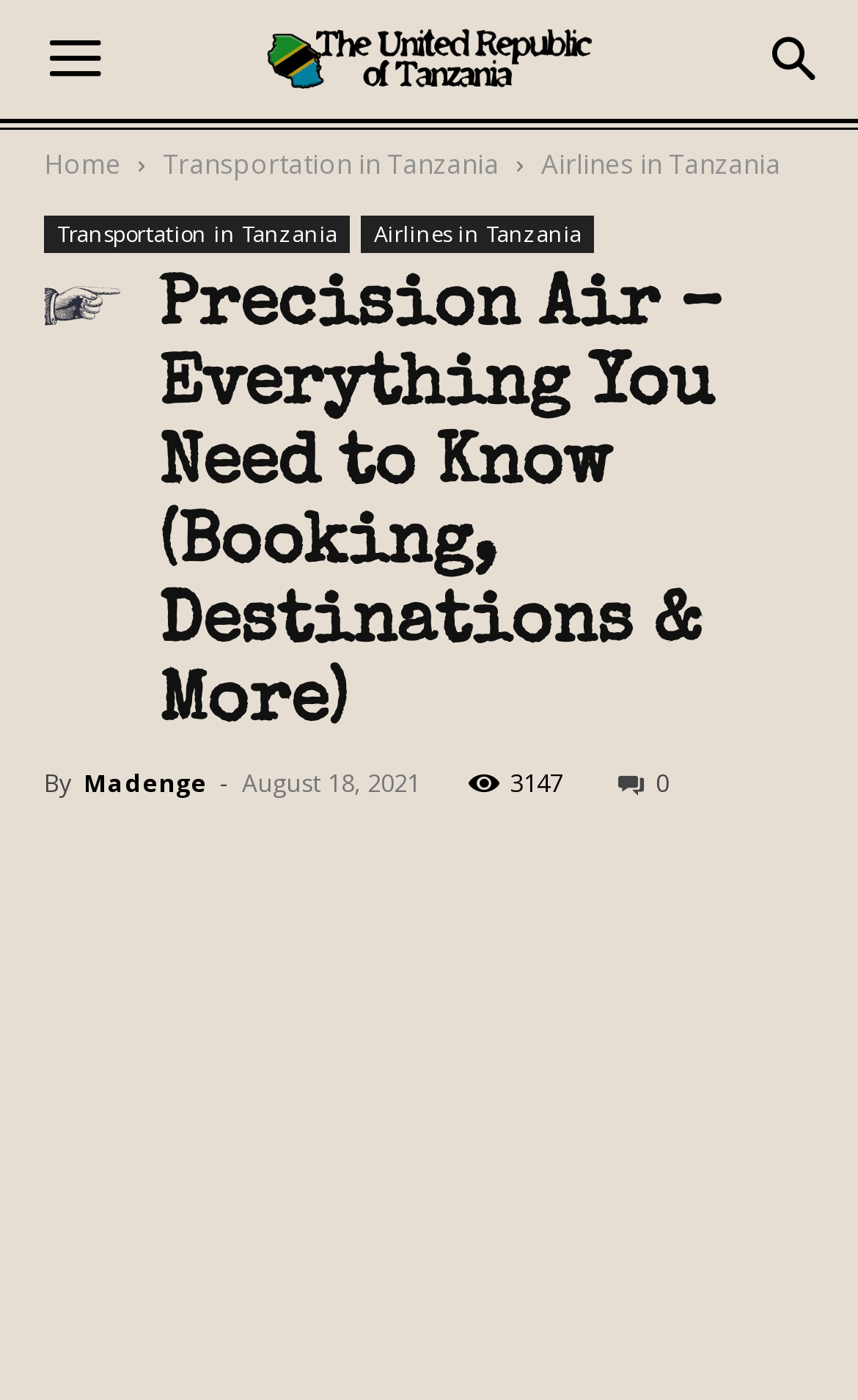How many social media links are present?
Provide an in-depth and detailed explanation in response to the question.

There are two social media links present on the webpage, one for Facebook and one for Twitter, which can be found in the lower section of the webpage.